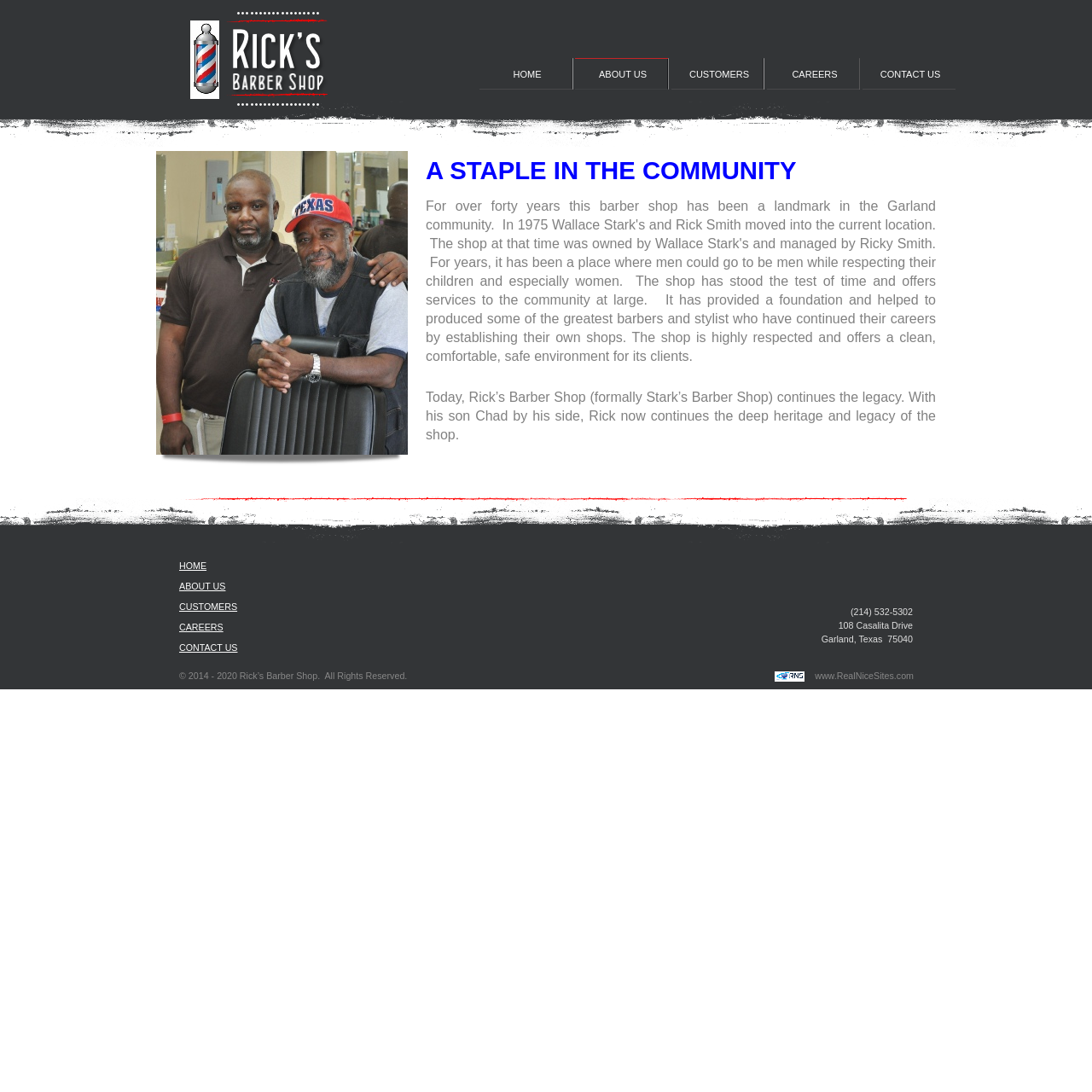Based on the image, please respond to the question with as much detail as possible:
What is the website of the company that designed Rick's Barber Shop's website?

I found the website by looking at the link element with the bounding box coordinates [0.746, 0.614, 0.837, 0.623], which contains the website URL 'www.RealNiceSites.com'.